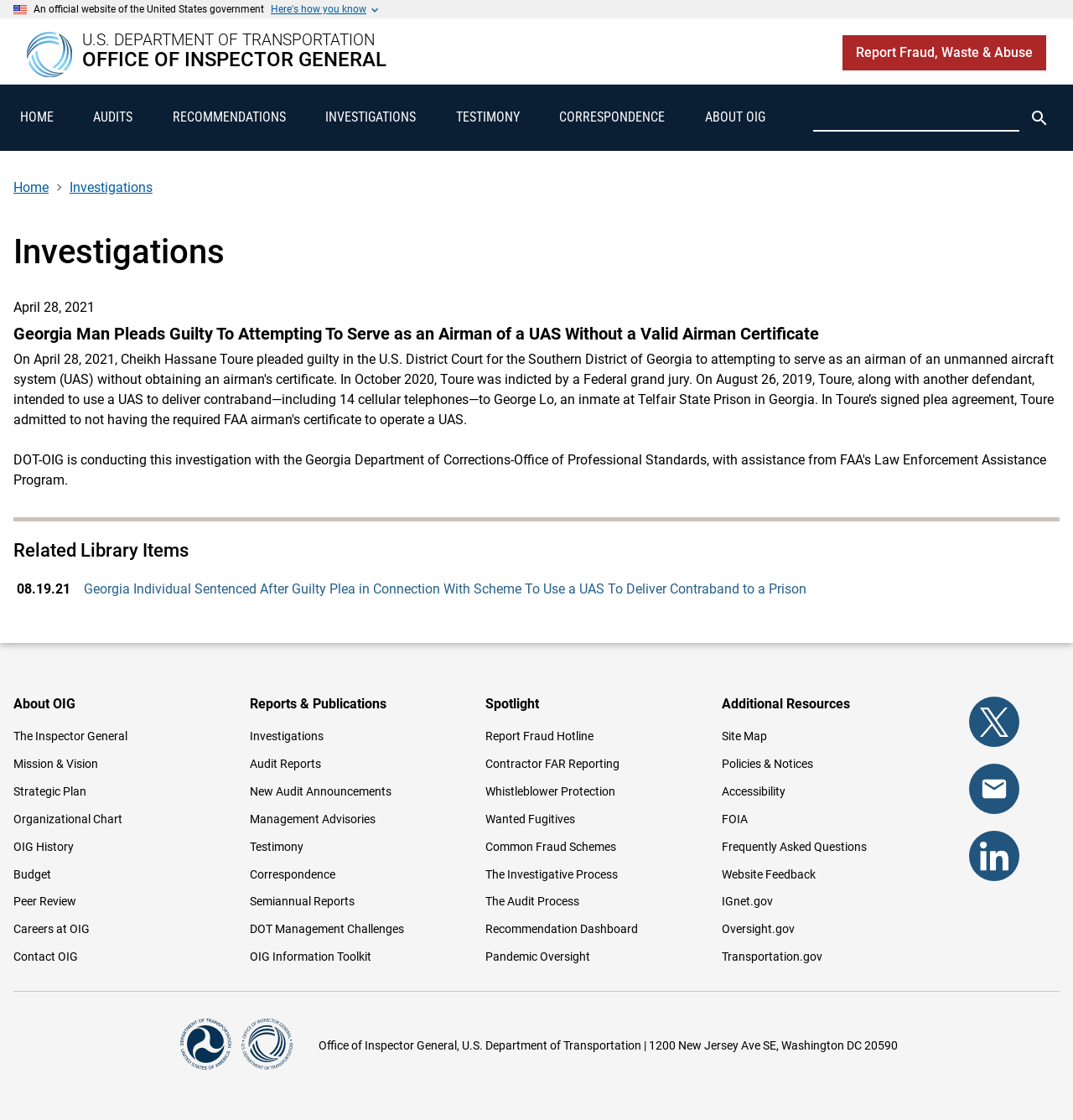Locate the bounding box coordinates of the element's region that should be clicked to carry out the following instruction: "Learn about the Inspector General". The coordinates need to be four float numbers between 0 and 1, i.e., [left, top, right, bottom].

[0.012, 0.651, 0.119, 0.663]